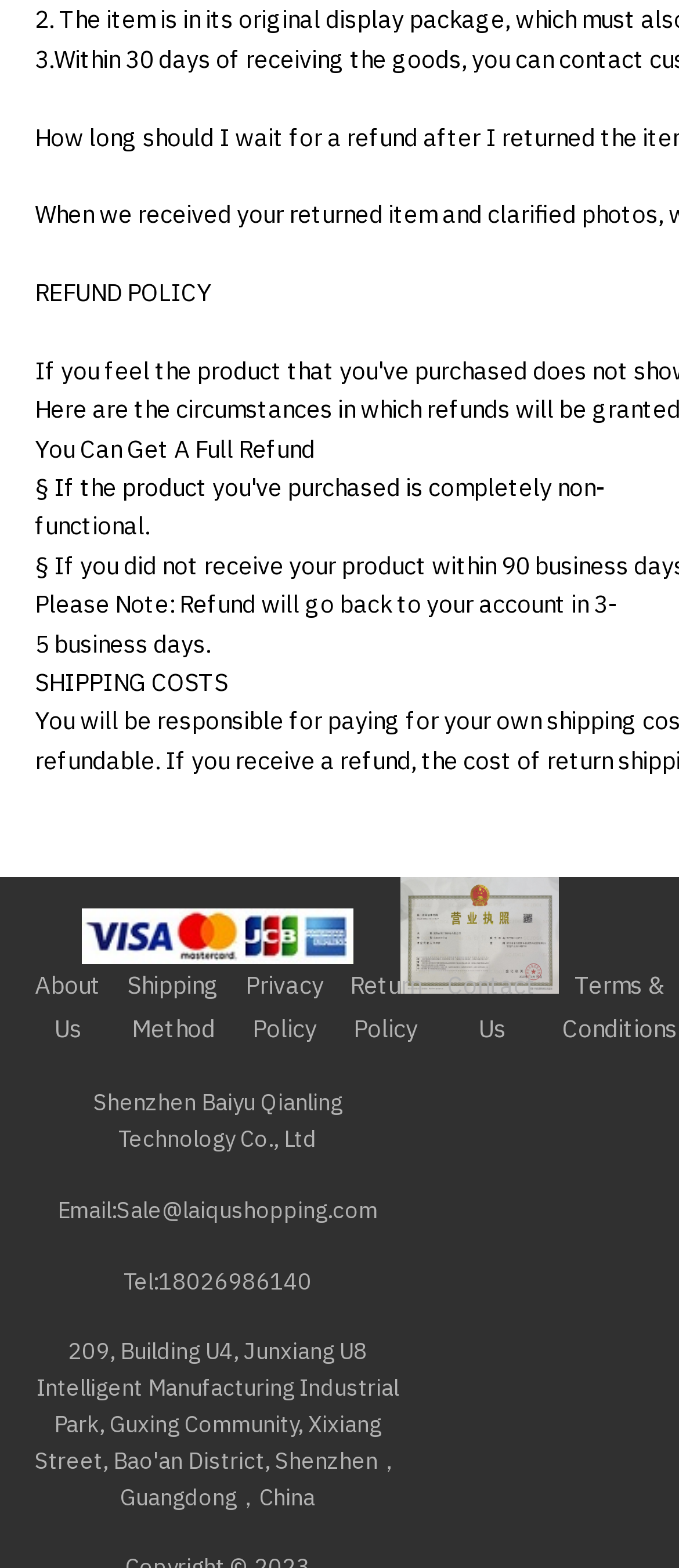Please provide a detailed answer to the question below by examining the image:
What is the email address of the company?

The email address of the company is mentioned at the bottom of the webpage, stating 'Email:Sale@laiqushopping.com'. This information is provided along with the company name and phone number.